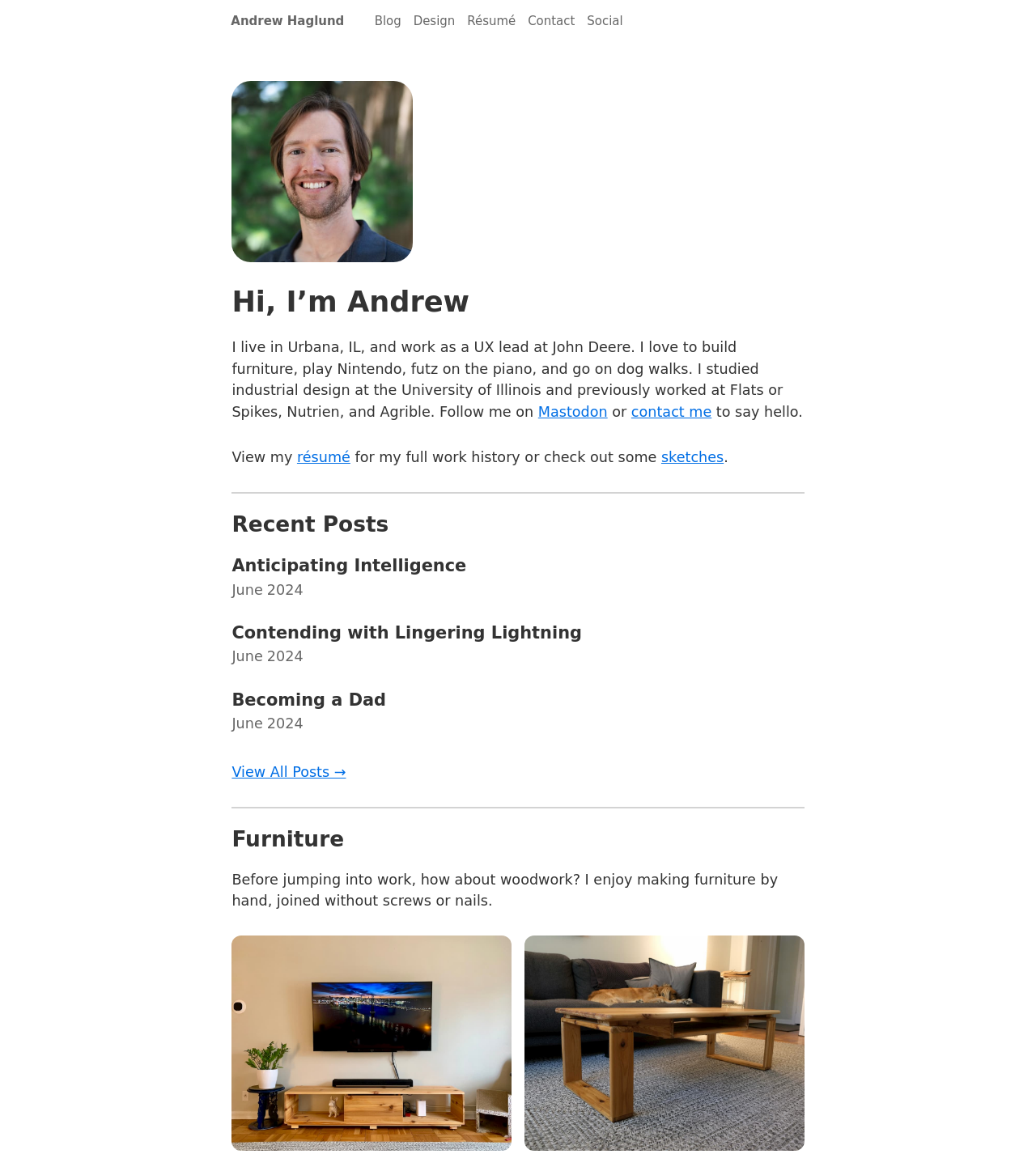Determine the bounding box coordinates of the area to click in order to meet this instruction: "Follow Andrew on Mastodon".

[0.519, 0.35, 0.586, 0.364]